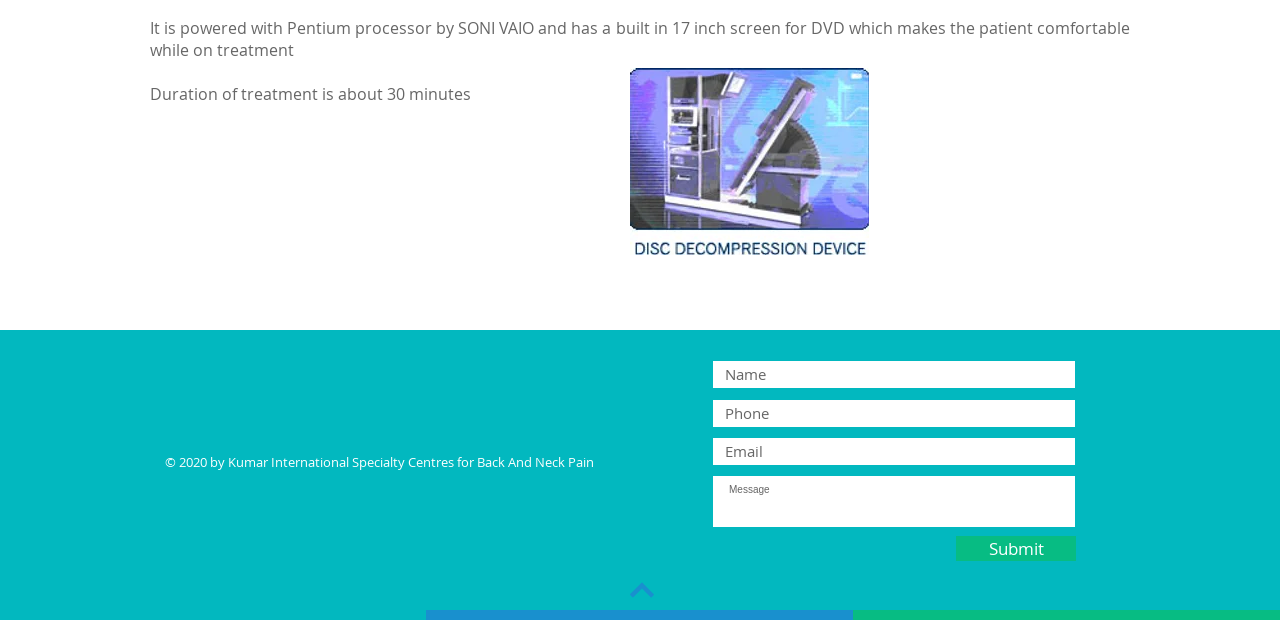For the element described, predict the bounding box coordinates as (top-left x, top-left y, bottom-right x, bottom-right y). All values should be between 0 and 1. Element description: Submit

[0.747, 0.838, 0.841, 0.877]